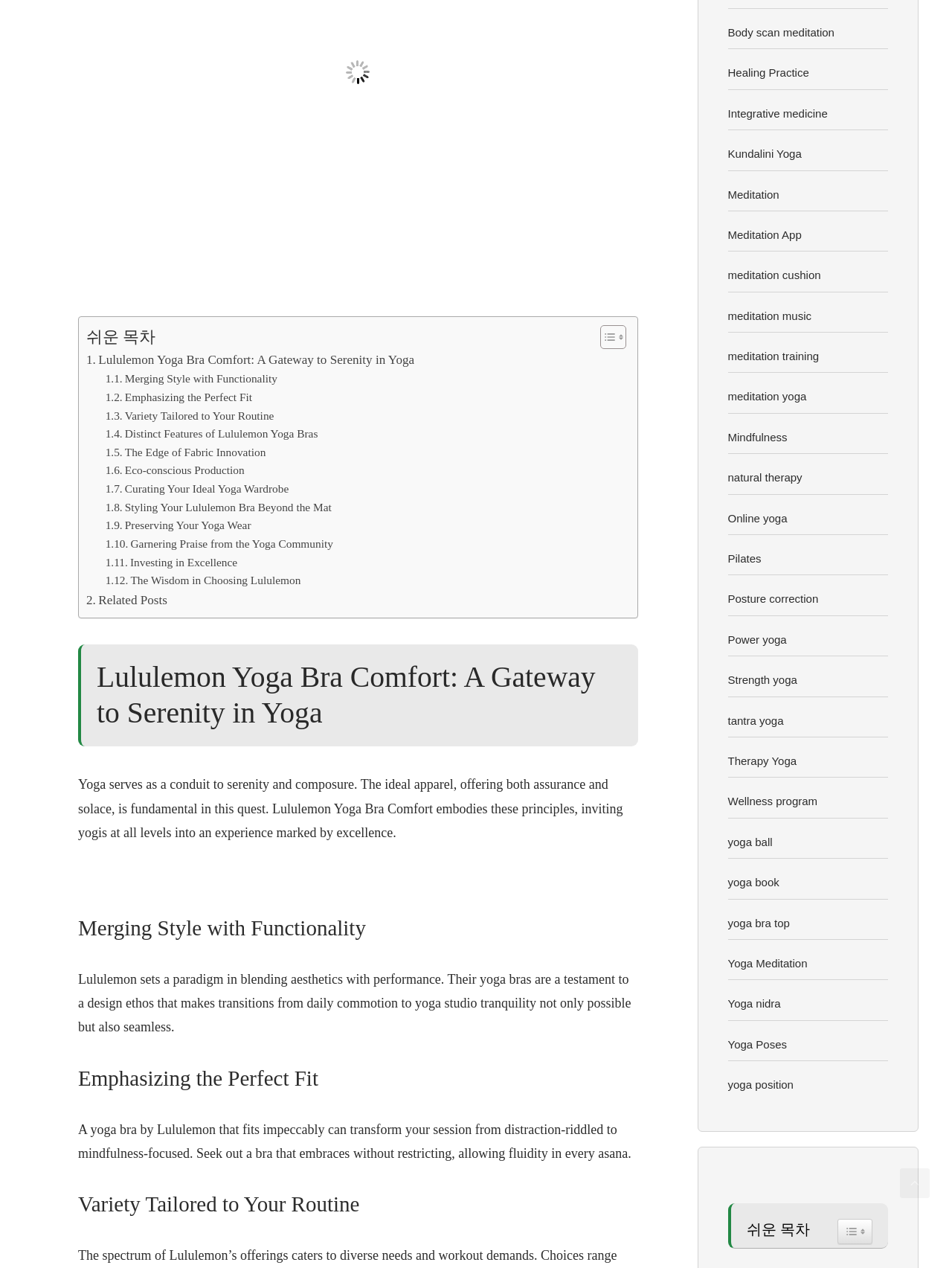Identify the bounding box coordinates for the UI element that matches this description: "Preserving Your Yoga Wear".

[0.111, 0.407, 0.264, 0.422]